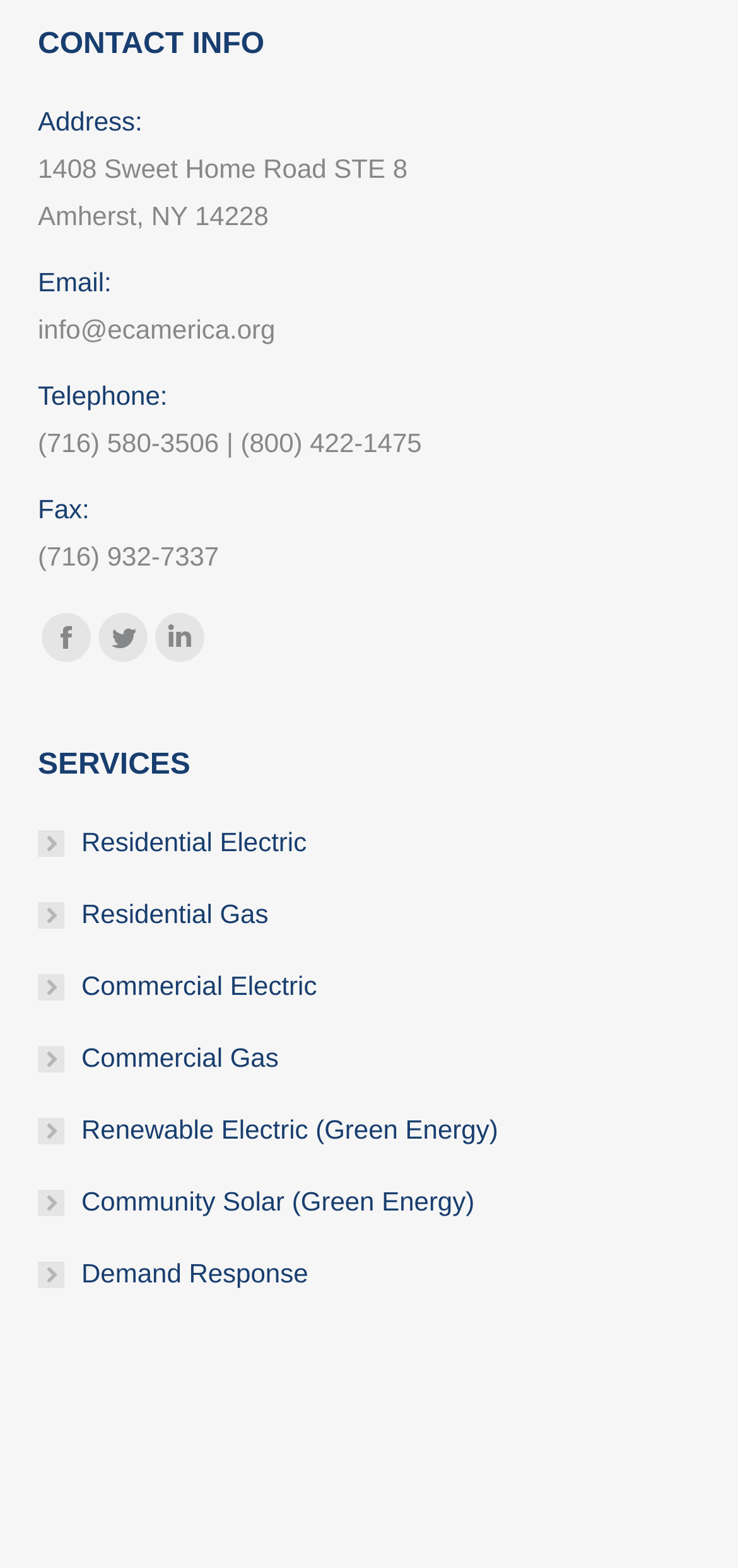Identify the bounding box coordinates of the element that should be clicked to fulfill this task: "Find us on Facebook". The coordinates should be provided as four float numbers between 0 and 1, i.e., [left, top, right, bottom].

[0.056, 0.391, 0.123, 0.422]